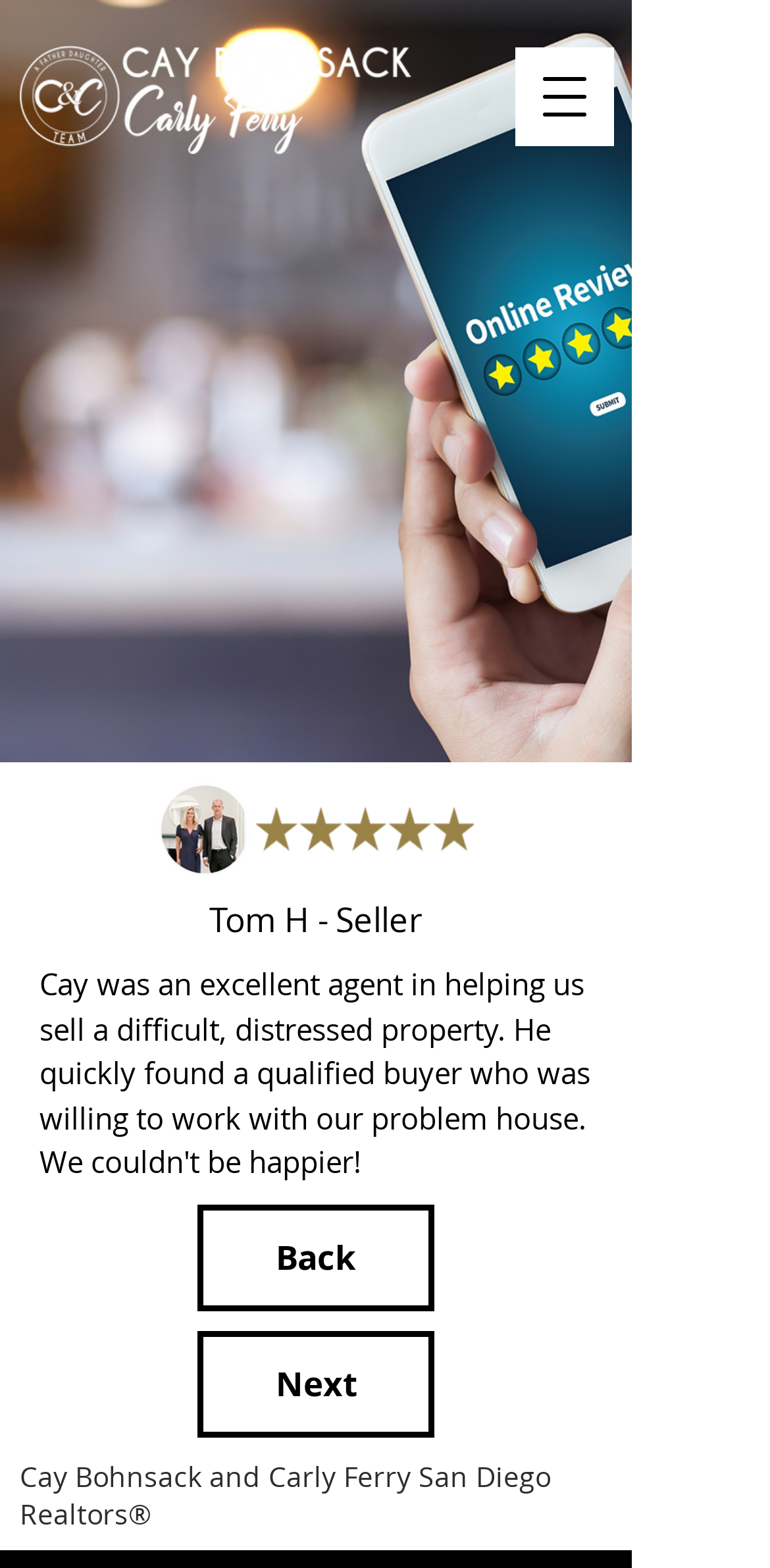Please respond to the question with a concise word or phrase:
What is the profession of Cay Bohnsack and Carly Ferry?

Realtors